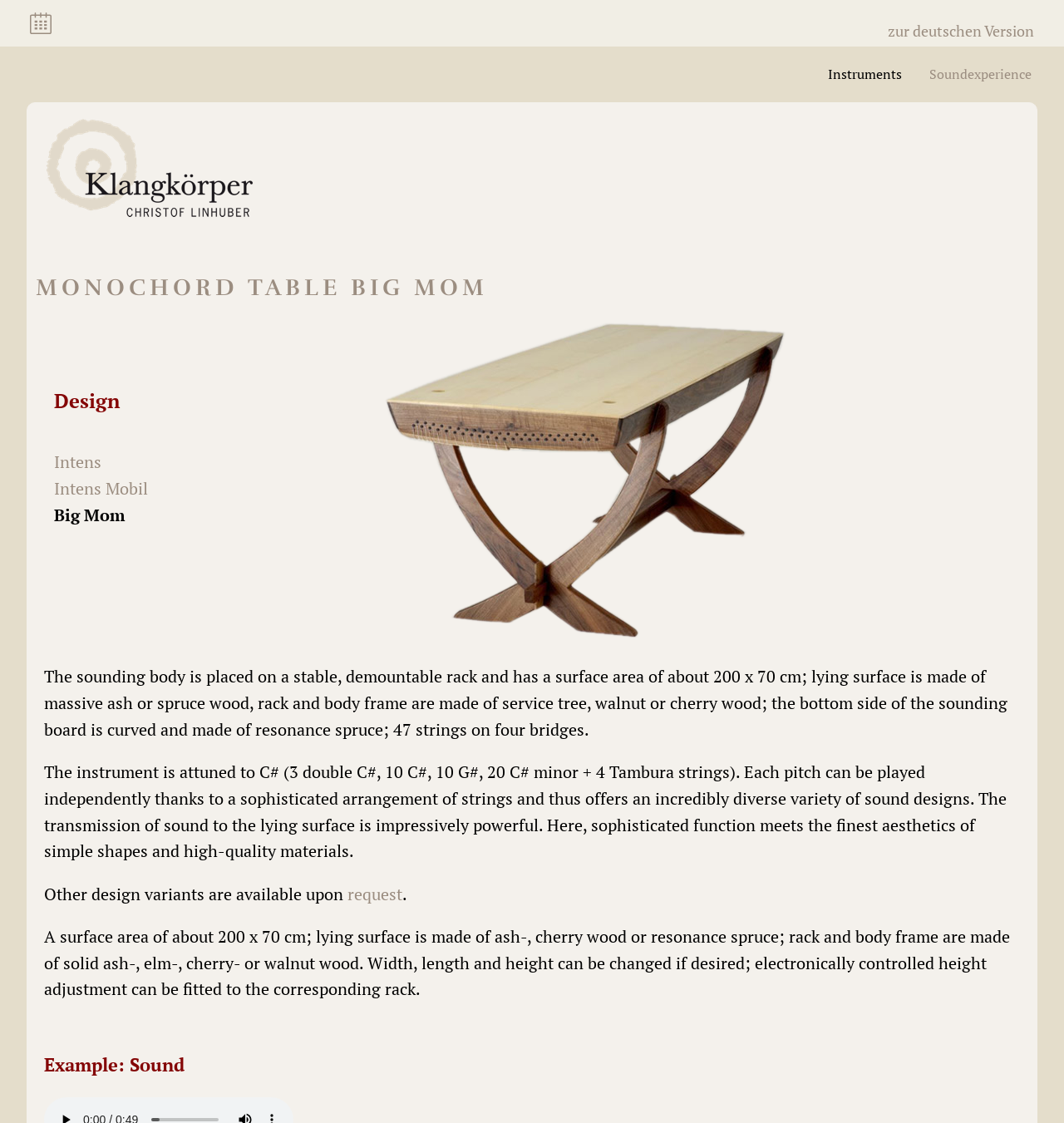Can you give a comprehensive explanation to the question given the content of the image?
How many strings are on the instrument?

The number of strings on the instrument can be found in the static text 'The instrument is attuned to C# (3 double C#, 10 C#, 10 G#, 20 C# minor + 4 Tambura strings)...'.